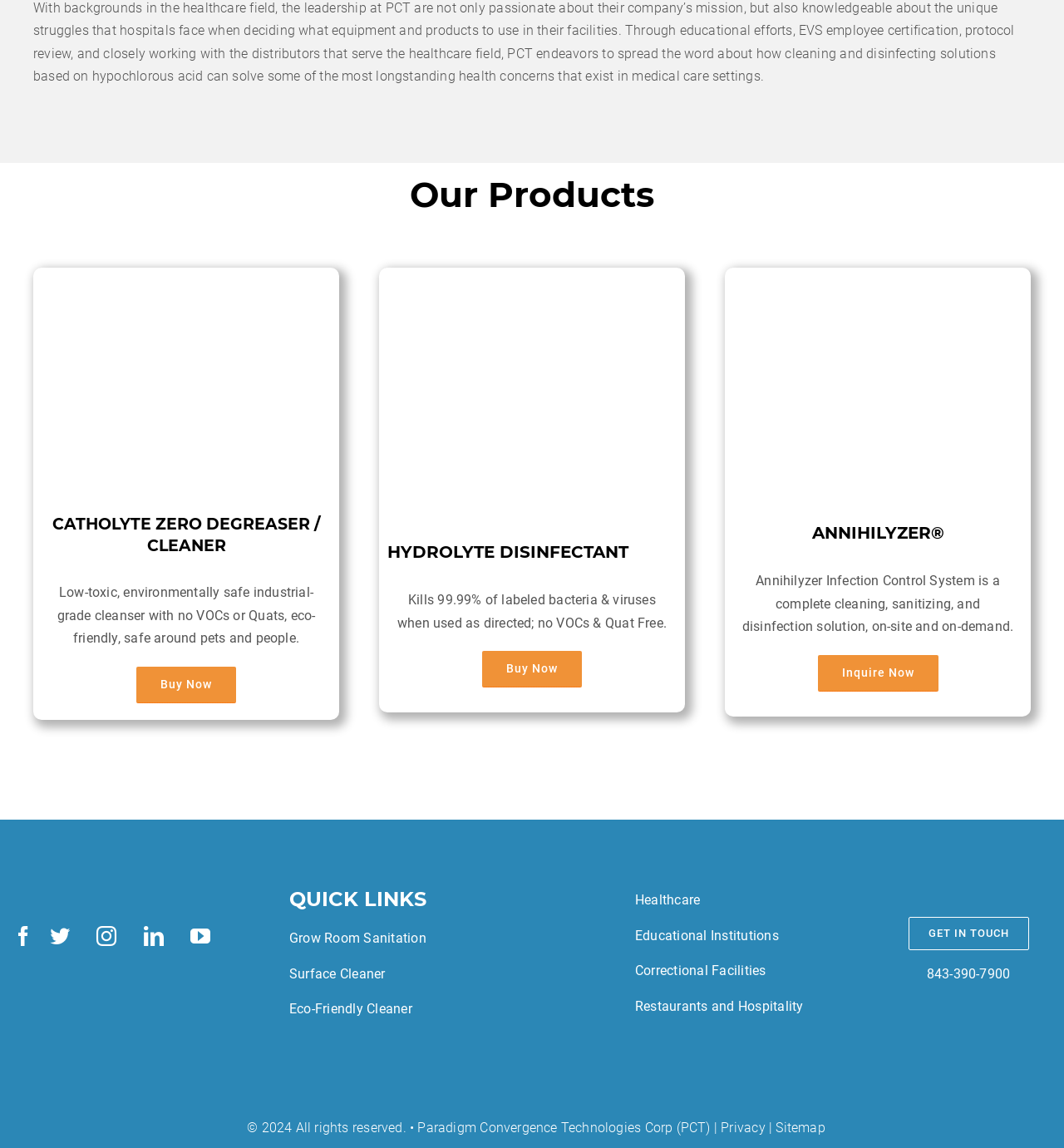Answer the question below with a single word or a brief phrase: 
What is Catholyte Zero Degreaser/Cleaner?

Low-toxic, environmentally safe industrial-grade cleanser